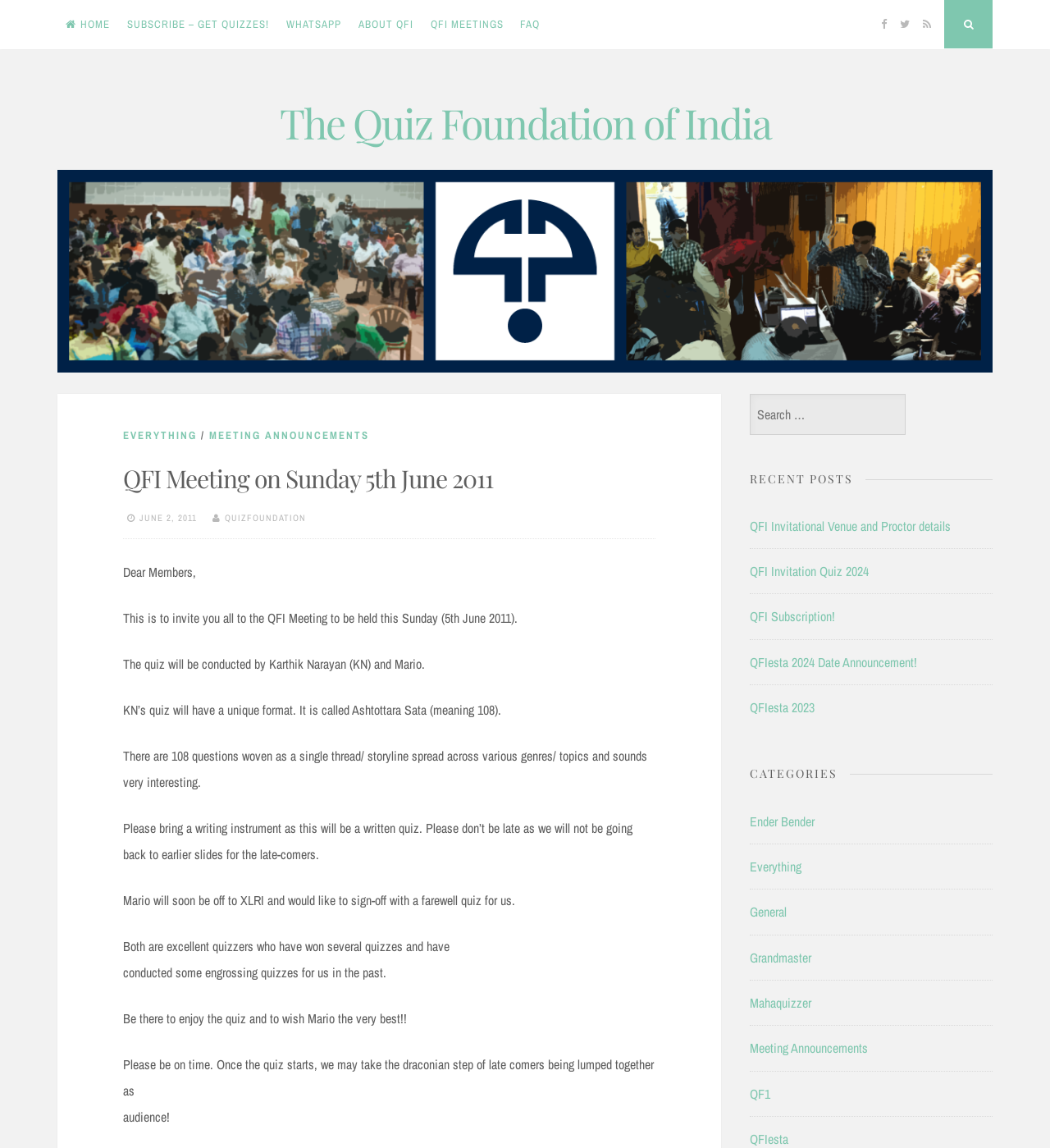Determine the bounding box for the described UI element: "About QFI".

[0.333, 0.0, 0.402, 0.043]